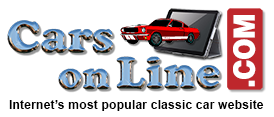What is written below the logo?
Please use the image to deliver a detailed and complete answer.

According to the caption, below the logo, a slogan reads, 'Internet's most popular classic car website', highlighting the platform's reputation as a go-to destination for classic car enthusiasts and buyers.